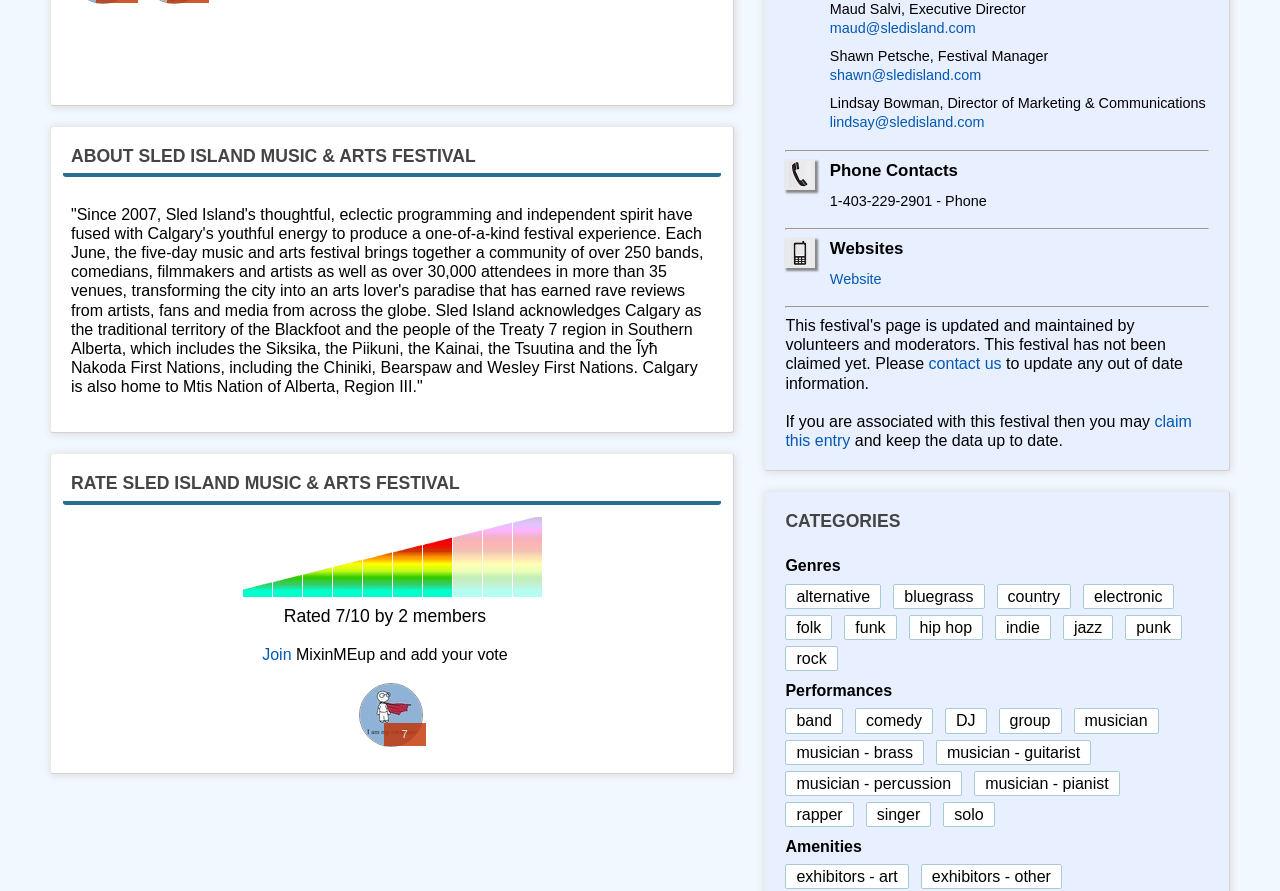Please specify the bounding box coordinates of the area that should be clicked to accomplish the following instruction: "Visit the festival website". The coordinates should consist of four float numbers between 0 and 1, i.e., [left, top, right, bottom].

[0.648, 0.304, 0.689, 0.322]